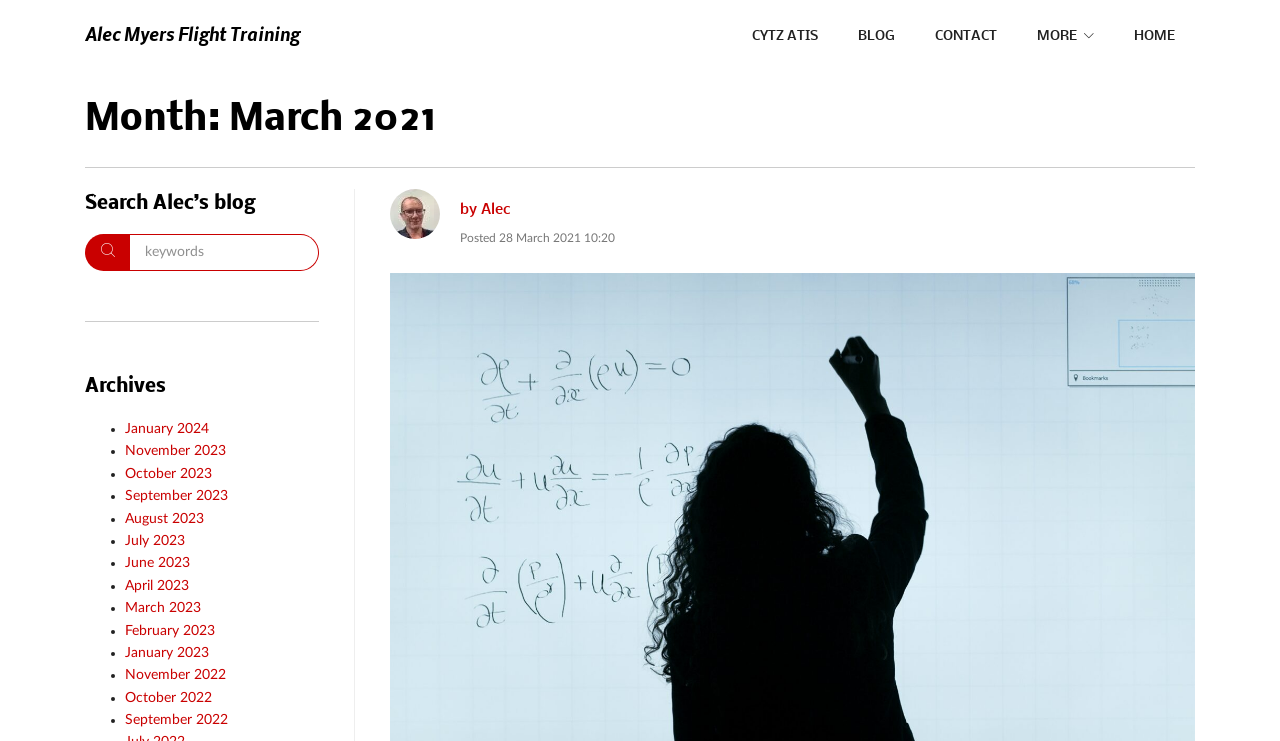Identify the bounding box coordinates of the clickable region necessary to fulfill the following instruction: "go to Alec Myers Flight Training". The bounding box coordinates should be four float numbers between 0 and 1, i.e., [left, top, right, bottom].

[0.066, 0.023, 0.234, 0.073]